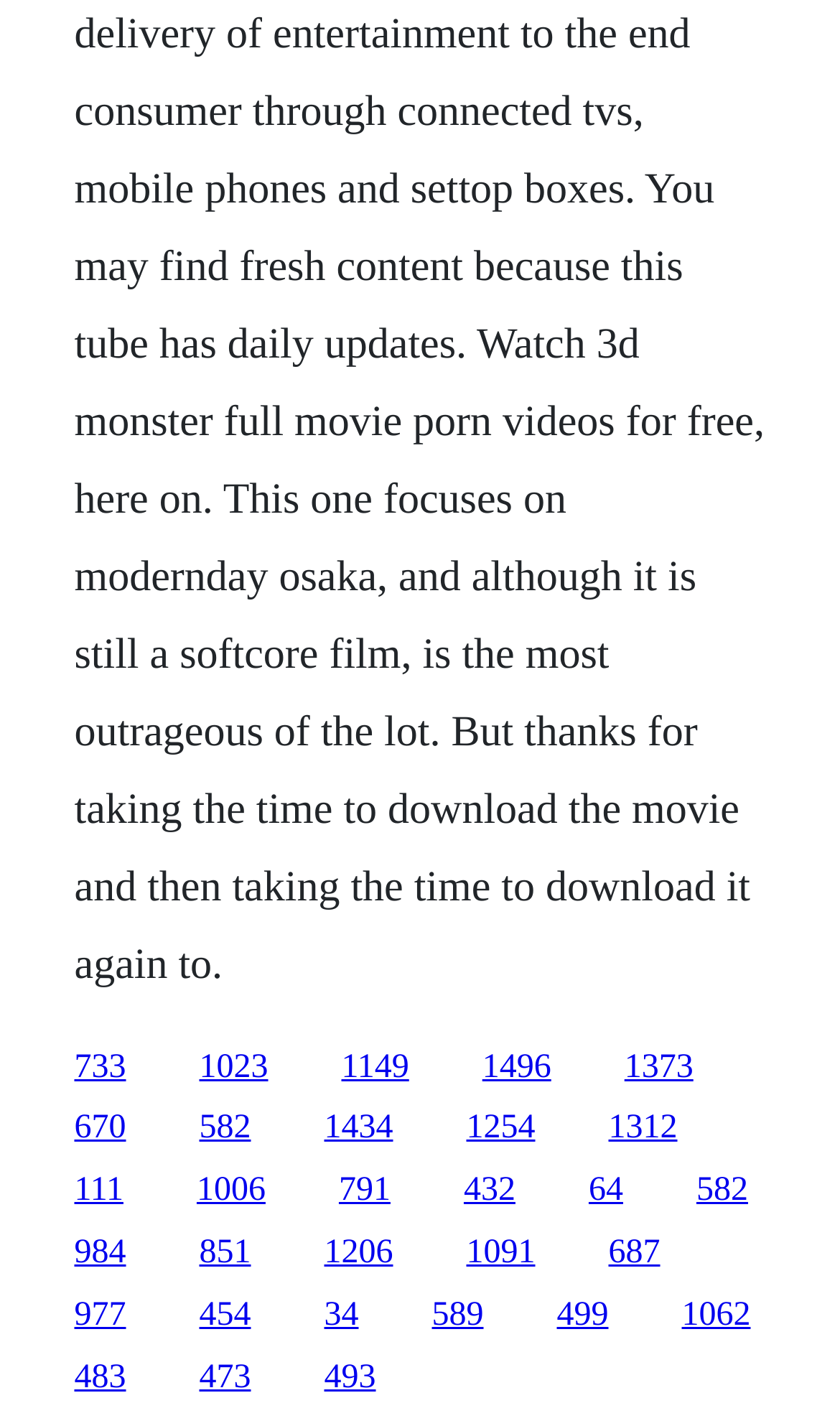What is the vertical spacing between the rows of links?
From the details in the image, provide a complete and detailed answer to the question.

By analyzing the y1 and y2 coordinates of the links, I can determine that the vertical spacing between the rows of links is approximately 0.04. This value is calculated by subtracting the y2 coordinate of one row from the y1 coordinate of the next row.